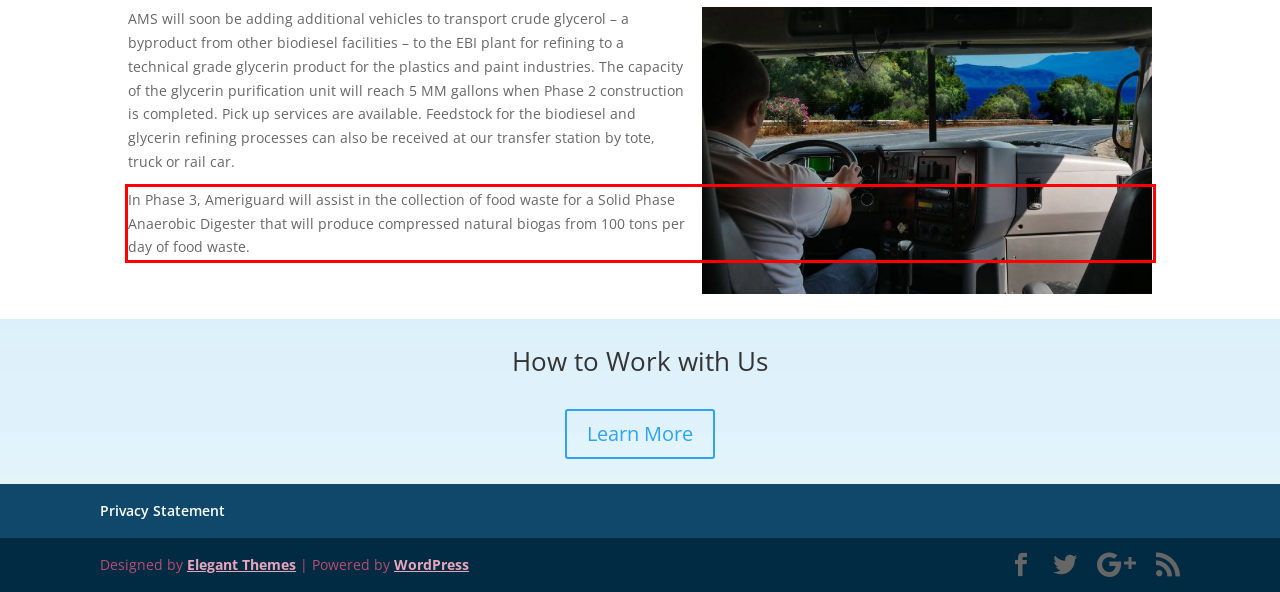You are provided with a screenshot of a webpage that includes a red bounding box. Extract and generate the text content found within the red bounding box.

In Phase 3, Ameriguard will assist in the collection of food waste for a Solid Phase Anaerobic Digester that will produce compressed natural biogas from 100 tons per day of food waste.